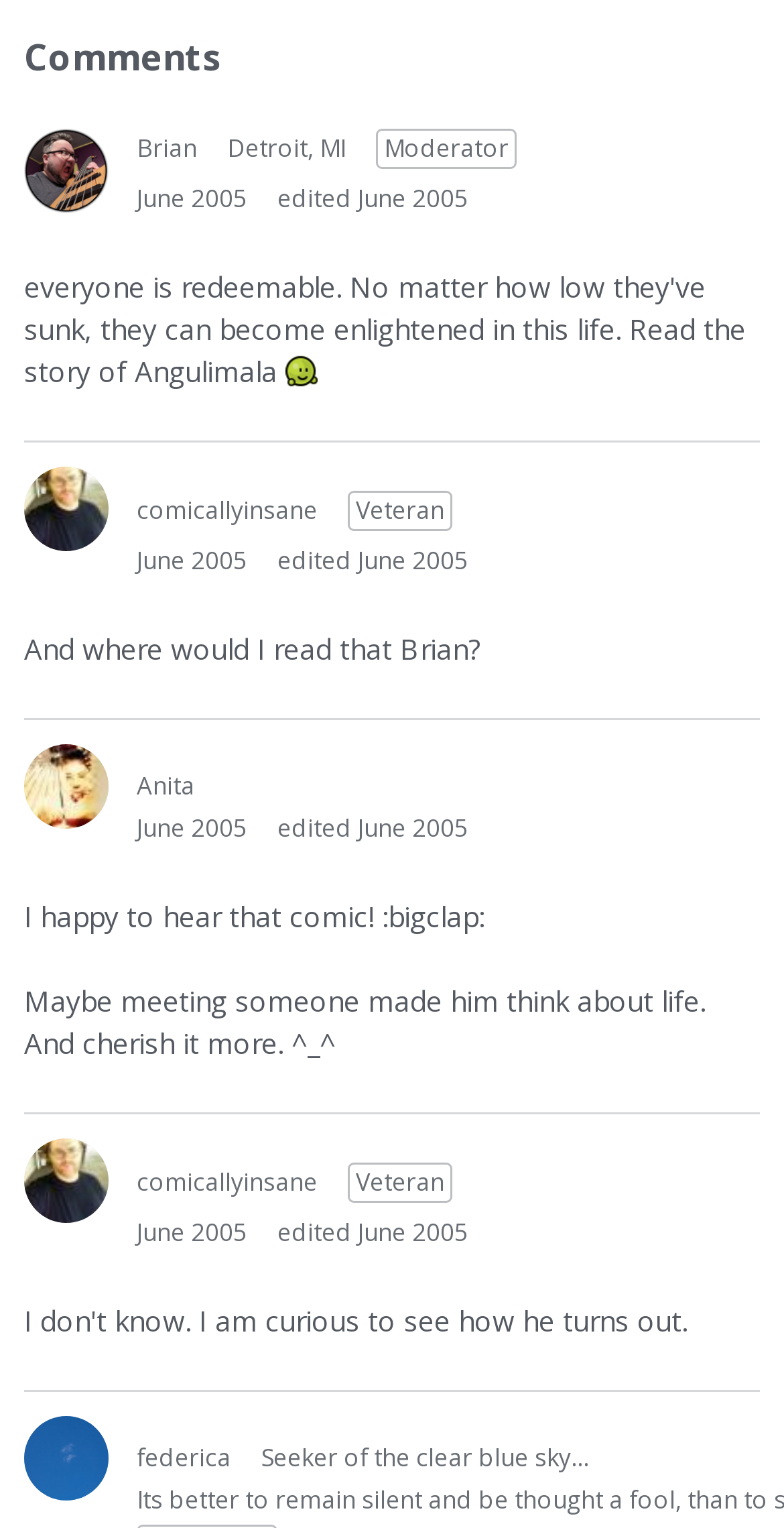Locate the bounding box coordinates of the segment that needs to be clicked to meet this instruction: "View the product image".

None